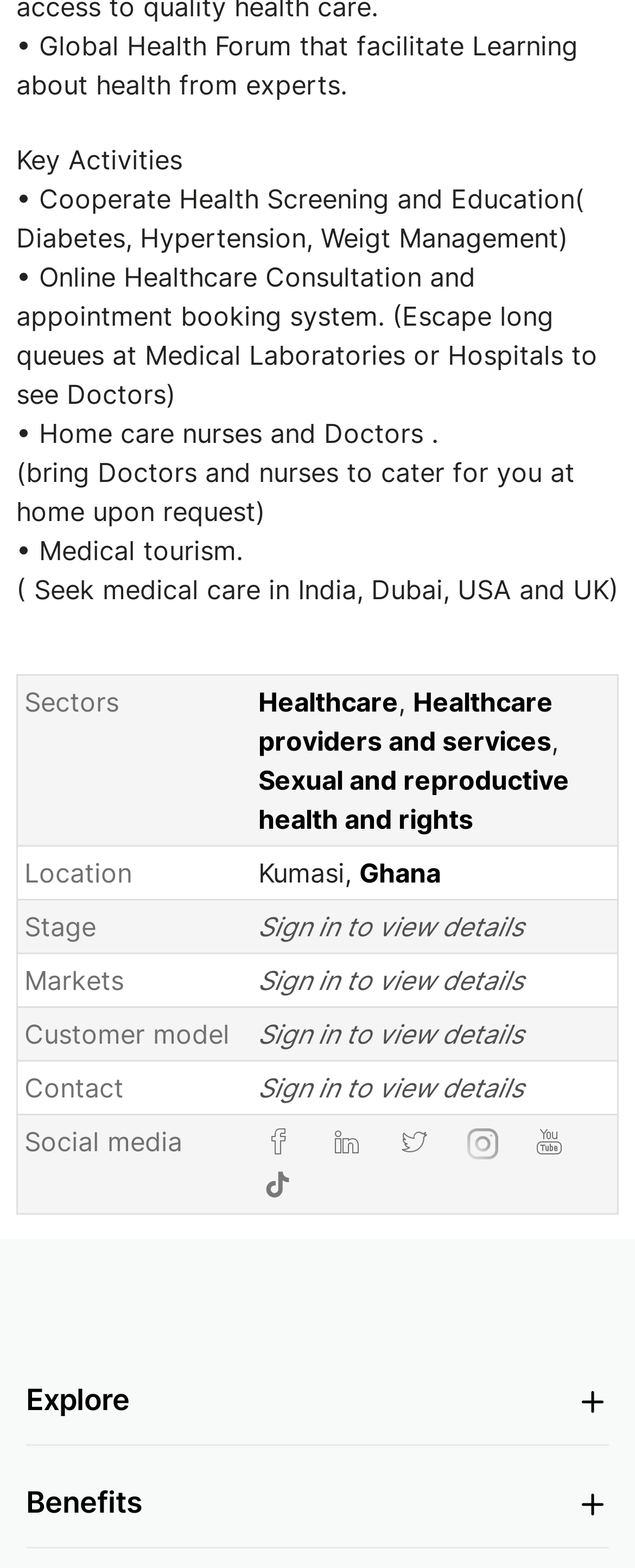Locate the bounding box coordinates of the segment that needs to be clicked to meet this instruction: "View details of Ghana".

[0.565, 0.547, 0.694, 0.567]